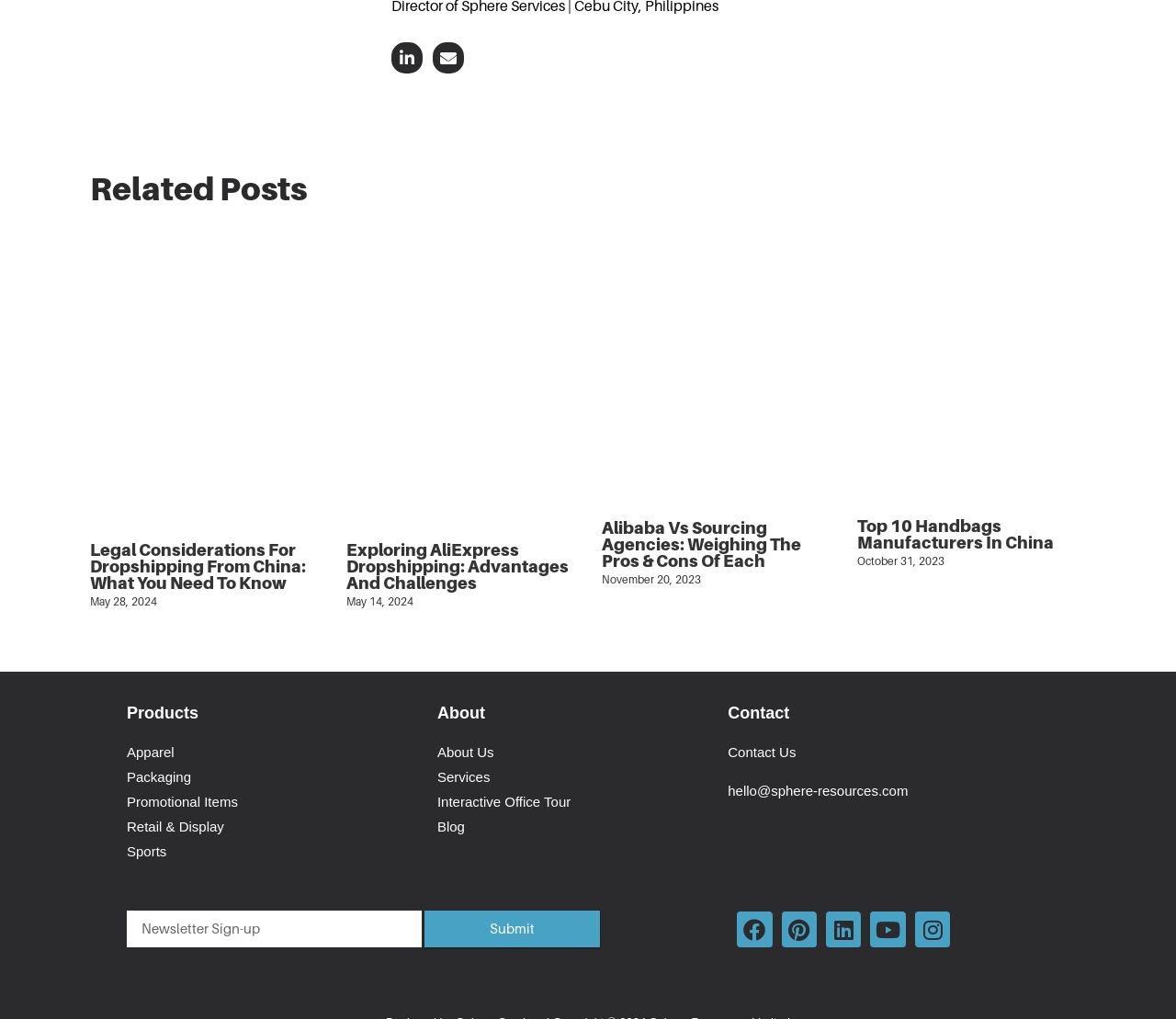Determine the bounding box coordinates for the clickable element required to fulfill the instruction: "Submit the form". Provide the coordinates as four float numbers between 0 and 1, i.e., [left, top, right, bottom].

[0.361, 0.893, 0.51, 0.929]